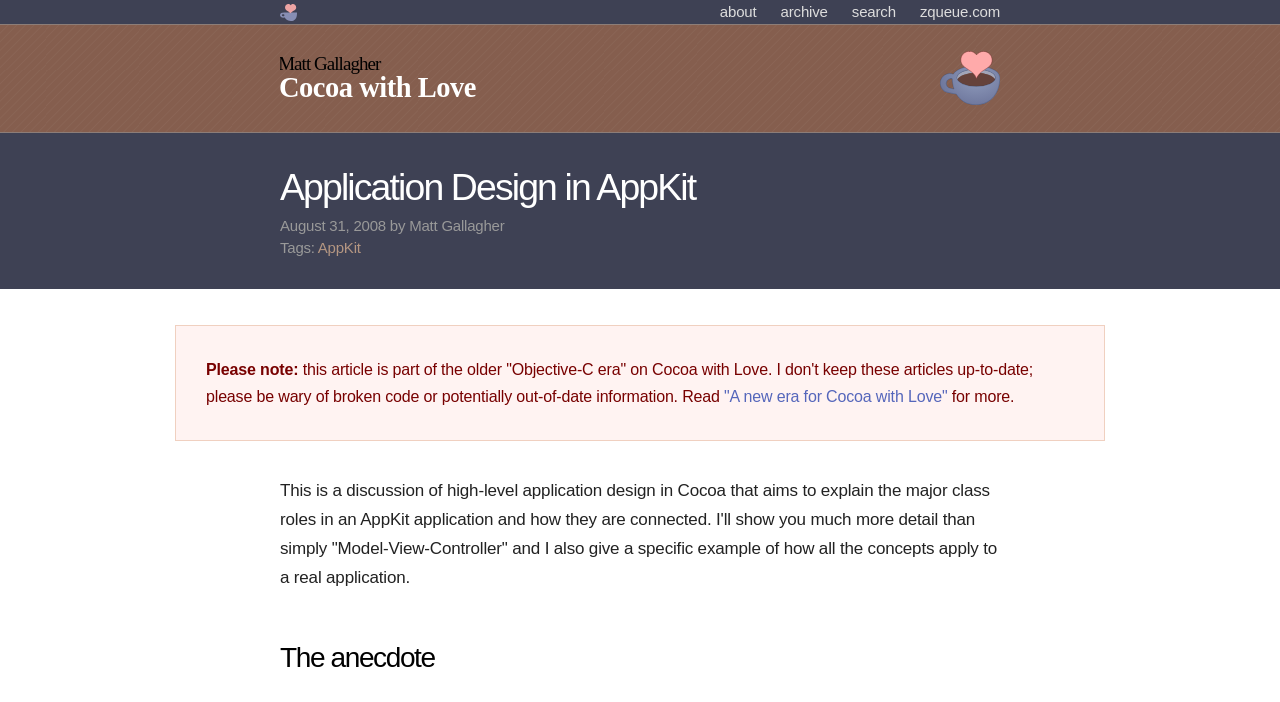What is the date of this article?
Analyze the image and deliver a detailed answer to the question.

I found the date by looking at the time element which contains the text 'August 31, 2008'.